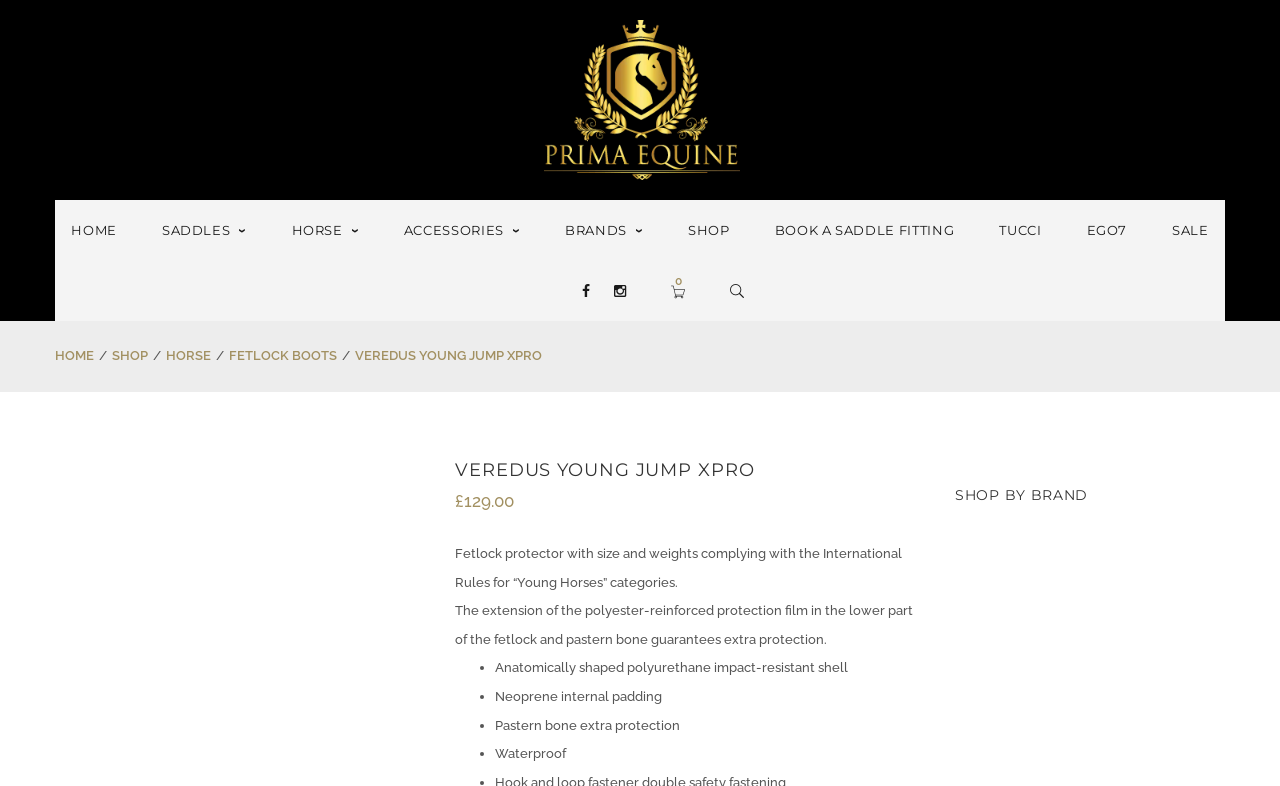Please identify the coordinates of the bounding box for the clickable region that will accomplish this instruction: "Check the price of VEREDUS YOUNG JUMP XPRO".

[0.355, 0.625, 0.402, 0.65]